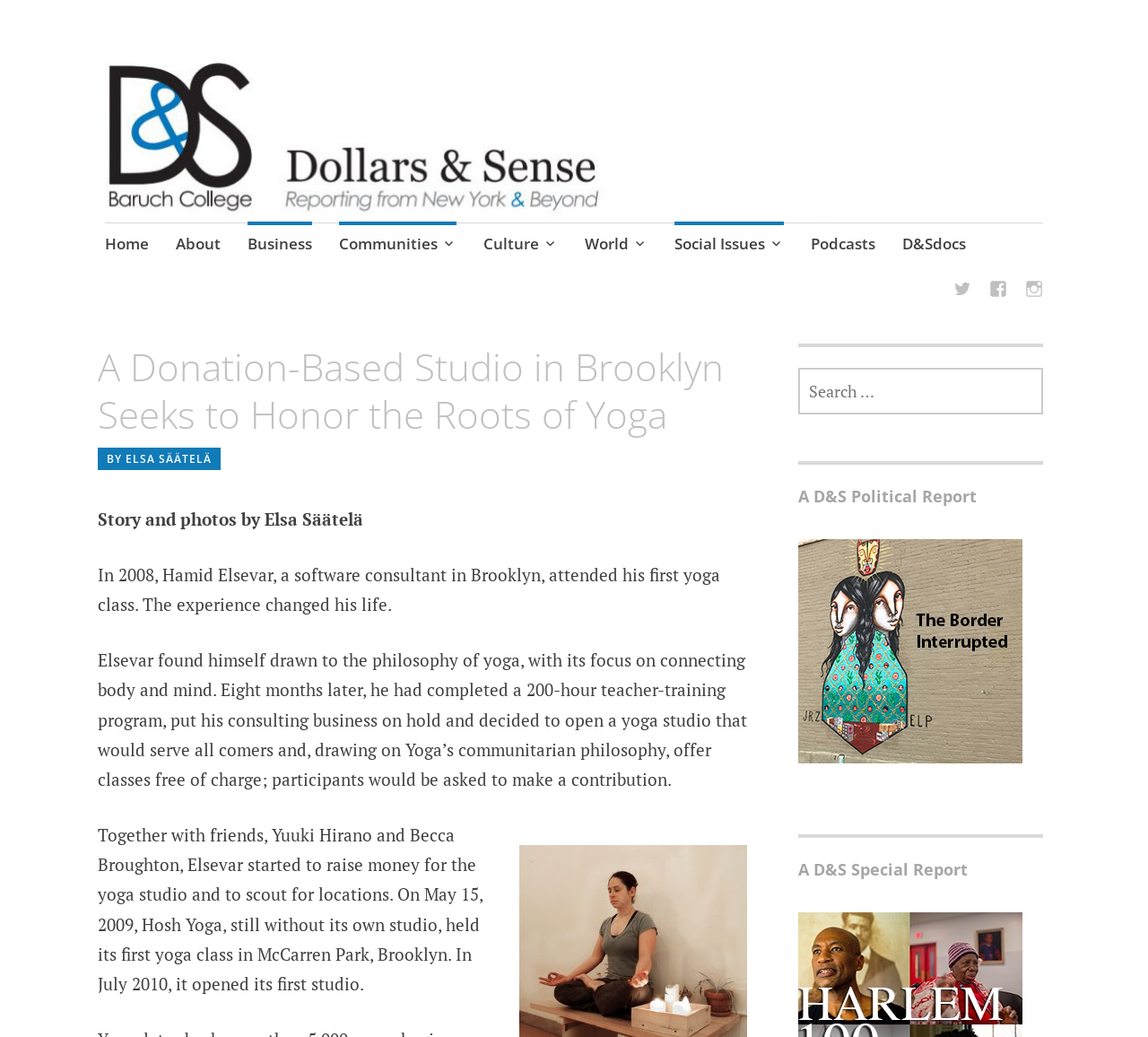Please find the bounding box coordinates of the element's region to be clicked to carry out this instruction: "Check the 'Communities' section".

[0.295, 0.214, 0.398, 0.259]